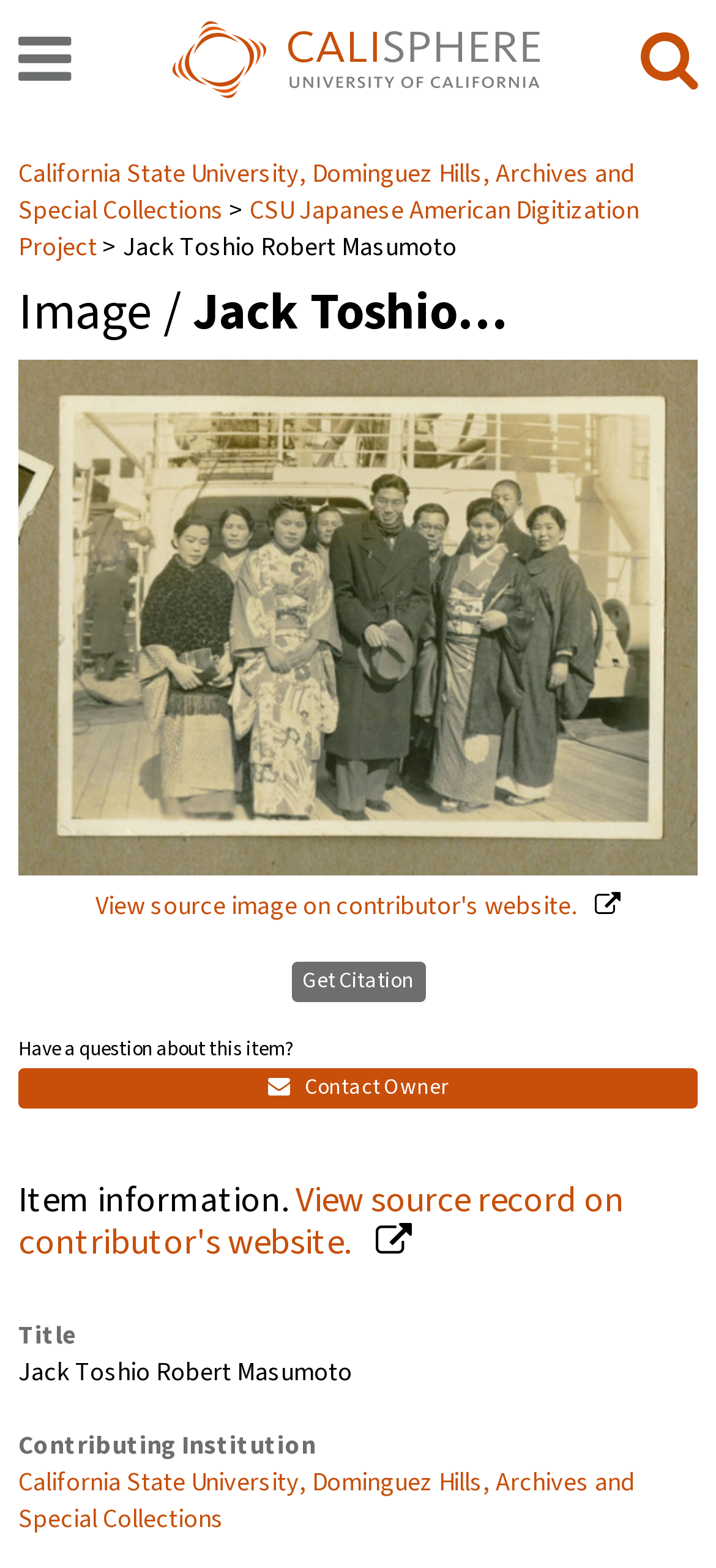Elaborate on the webpage's design and content in a detailed caption.

This webpage is about Jack Toshio Robert Masumoto, featuring a photograph of him with his family members on a ship sailing to the United States. At the top left corner, there is a navigation button and a link to Calisphere, accompanied by the Calisphere logo. On the top right corner, there is a search button. 

Below the top navigation bar, there is a breadcrumb navigation section, which includes links to California State University, Dominguez Hills, Archives and Special Collections, and the CSU Japanese American Digitization Project. Next to the breadcrumb navigation, the title "Jack Toshio Robert Masumoto" is displayed.

The main content of the webpage is an image of Jack Toshio Robert Masumoto, which takes up most of the page. Above the image, there is a heading that reads "Image / Jack Toshio…". Below the image, there are several links and text sections. There is a link to view the source image on the contributor's website, accompanied by a small icon. 

Further down, there is a link to get a citation, followed by a text section asking if the user has a question about the item. Next to this text, there is a link to contact the owner. 

At the bottom of the page, there is a section titled "Item information", which includes a link to view the source record on the contributor's website. Below this link, there is a description list that provides more information about the item, including the title, which is "Jack Toshio Robert Masumoto", and the contributing institution, which is California State University, Dominguez Hills, Archives and Special Collections.